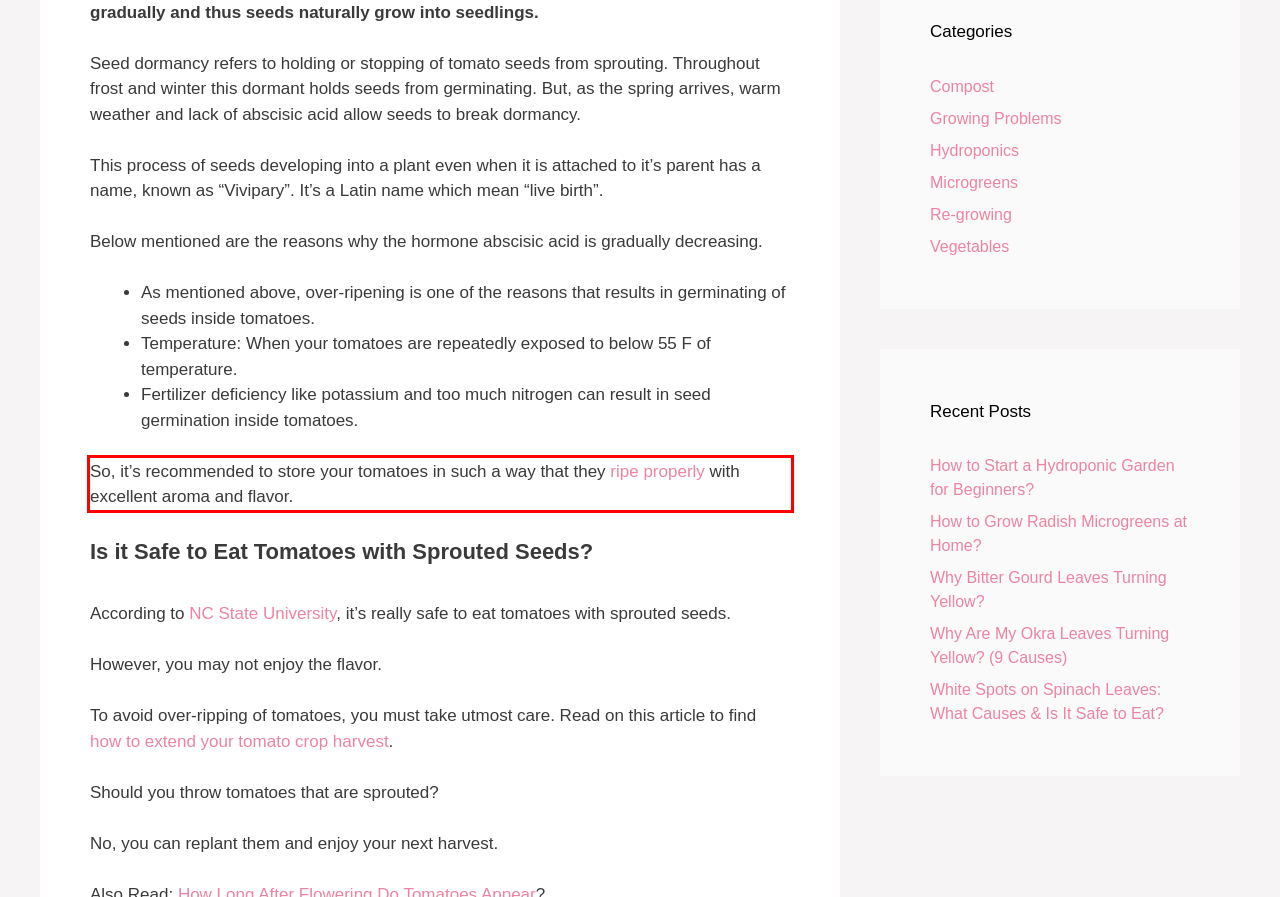Using the provided webpage screenshot, recognize the text content in the area marked by the red bounding box.

So, it’s recommended to store your tomatoes in such a way that they ripe properly with excellent aroma and flavor.